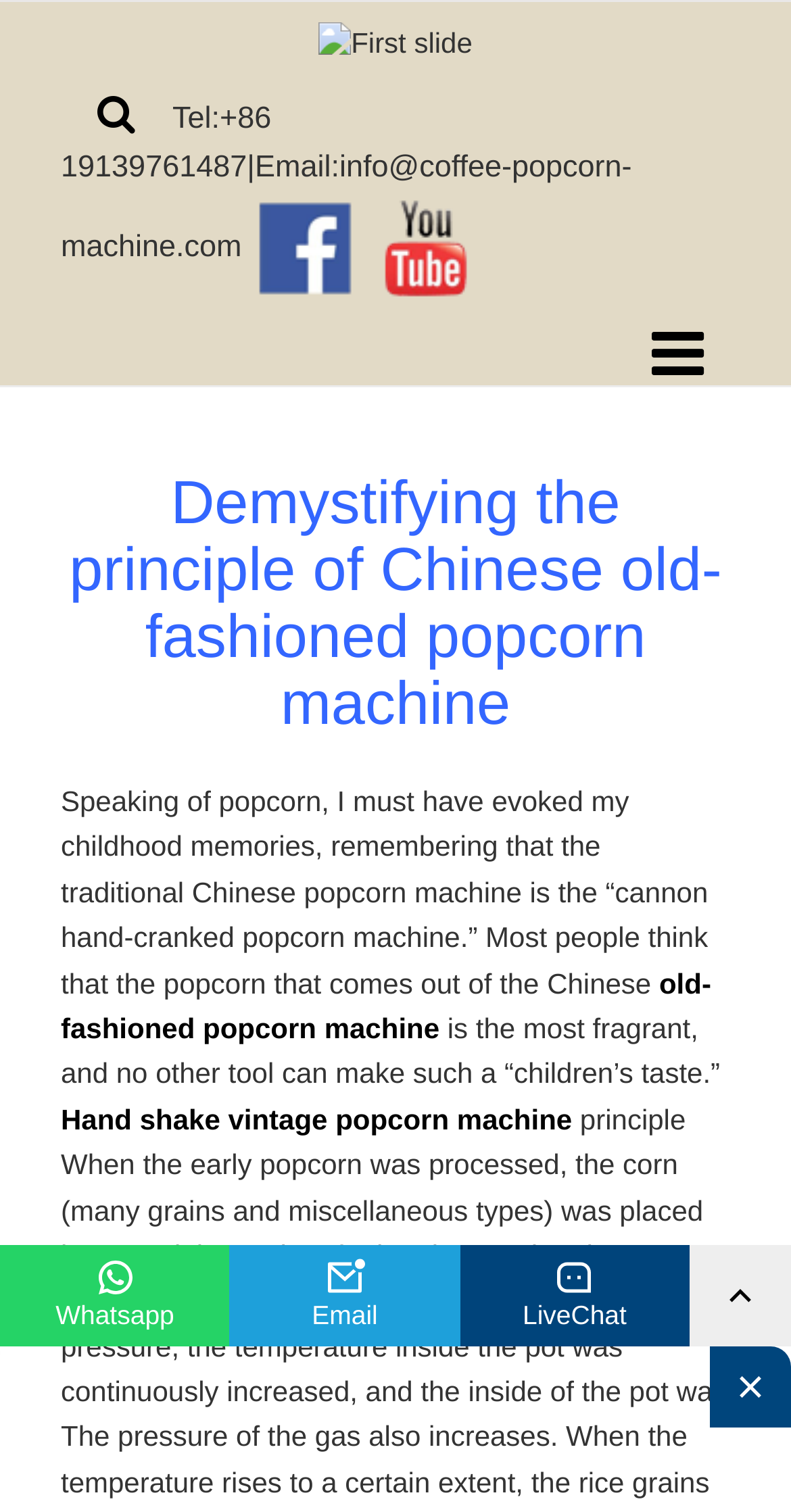Indicate the bounding box coordinates of the element that needs to be clicked to satisfy the following instruction: "Click the 'Primary Menu' navigation". The coordinates should be four float numbers between 0 and 1, i.e., [left, top, right, bottom].

[0.093, 0.062, 0.202, 0.089]